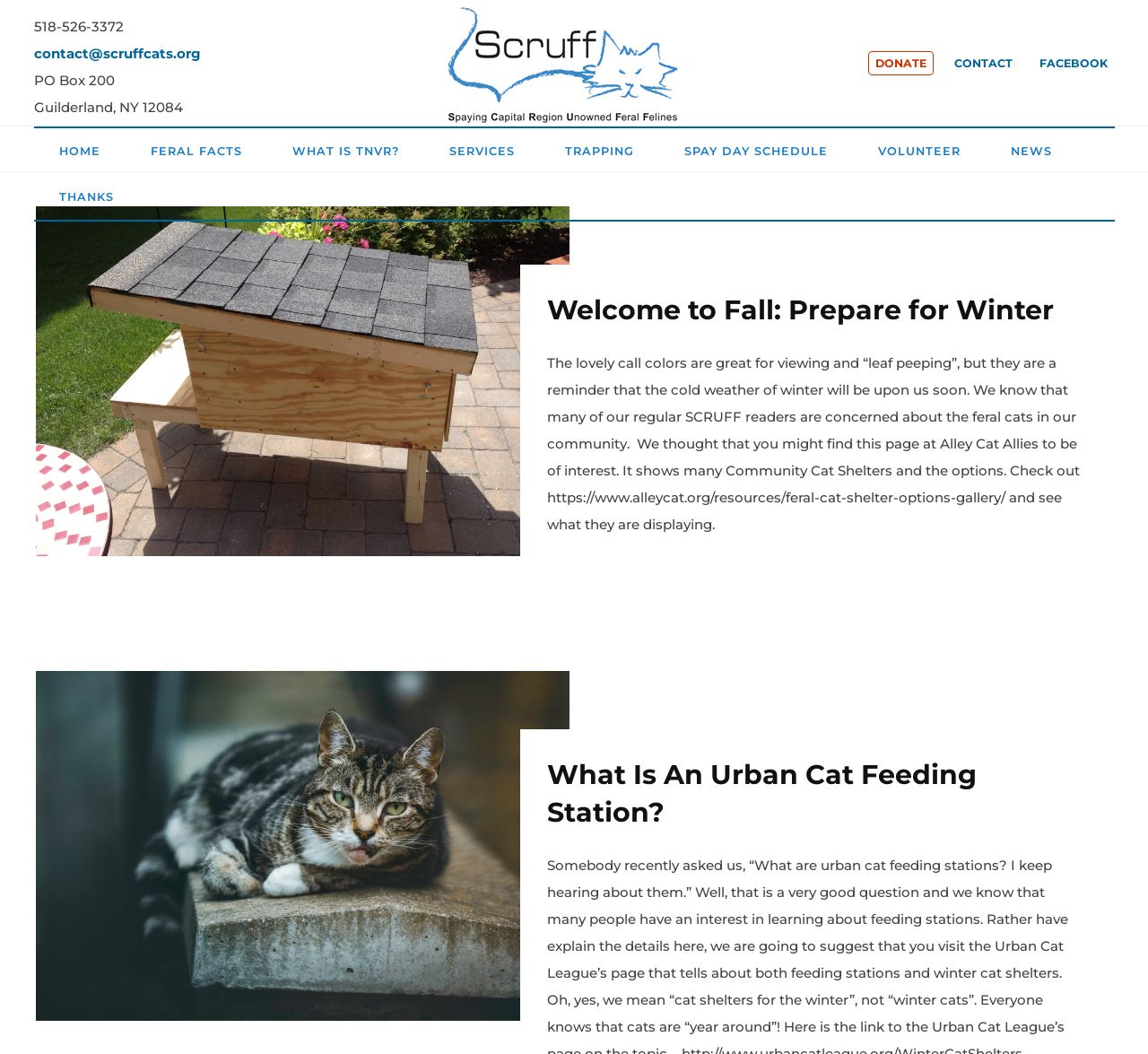What is the name of the organization's Facebook page?
Refer to the screenshot and respond with a concise word or phrase.

FACEBOOK